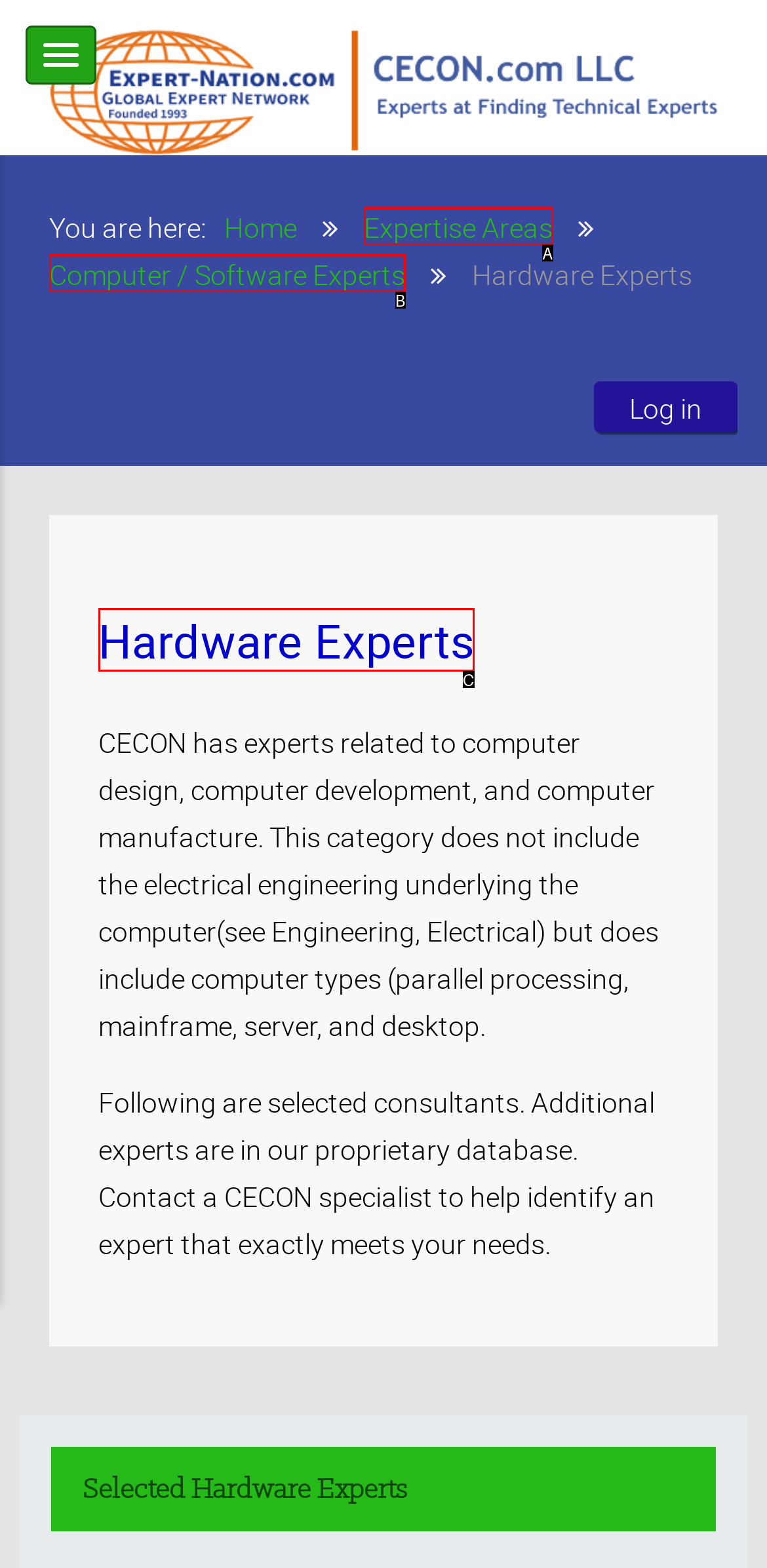Identify the option that corresponds to the given description: Hardware Experts. Reply with the letter of the chosen option directly.

C